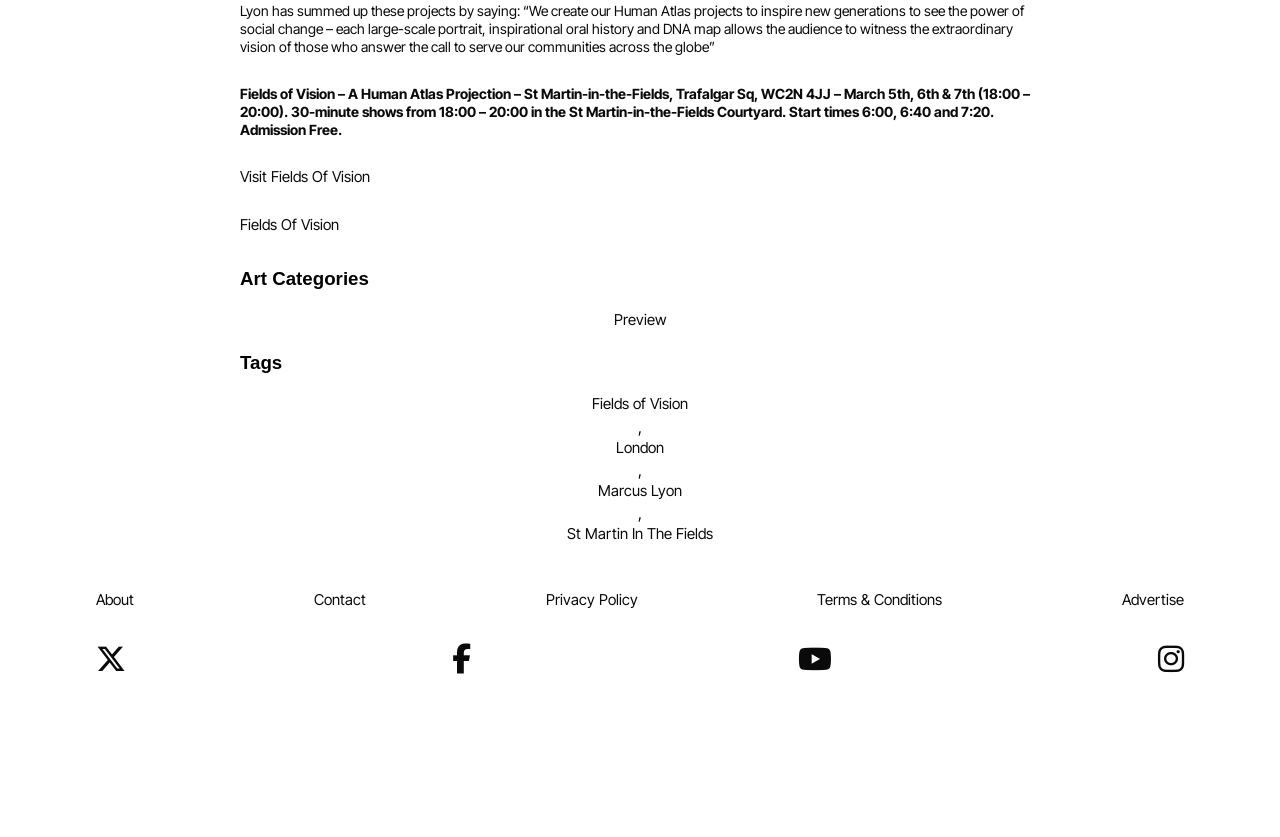Please identify the bounding box coordinates of the element I need to click to follow this instruction: "Go to the previous page".

None